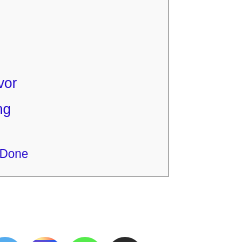Please provide a comprehensive response to the question below by analyzing the image: 
What type of resources are provided to inspire culinary creativity?

According to the caption, the accompanying text emphasizes the accessibility of the content, promising engaging videos and resources to inspire culinary creativity at home. This indicates that one of the types of resources provided is engaging videos, which are intended to inspire individuals to explore their culinary creativity.